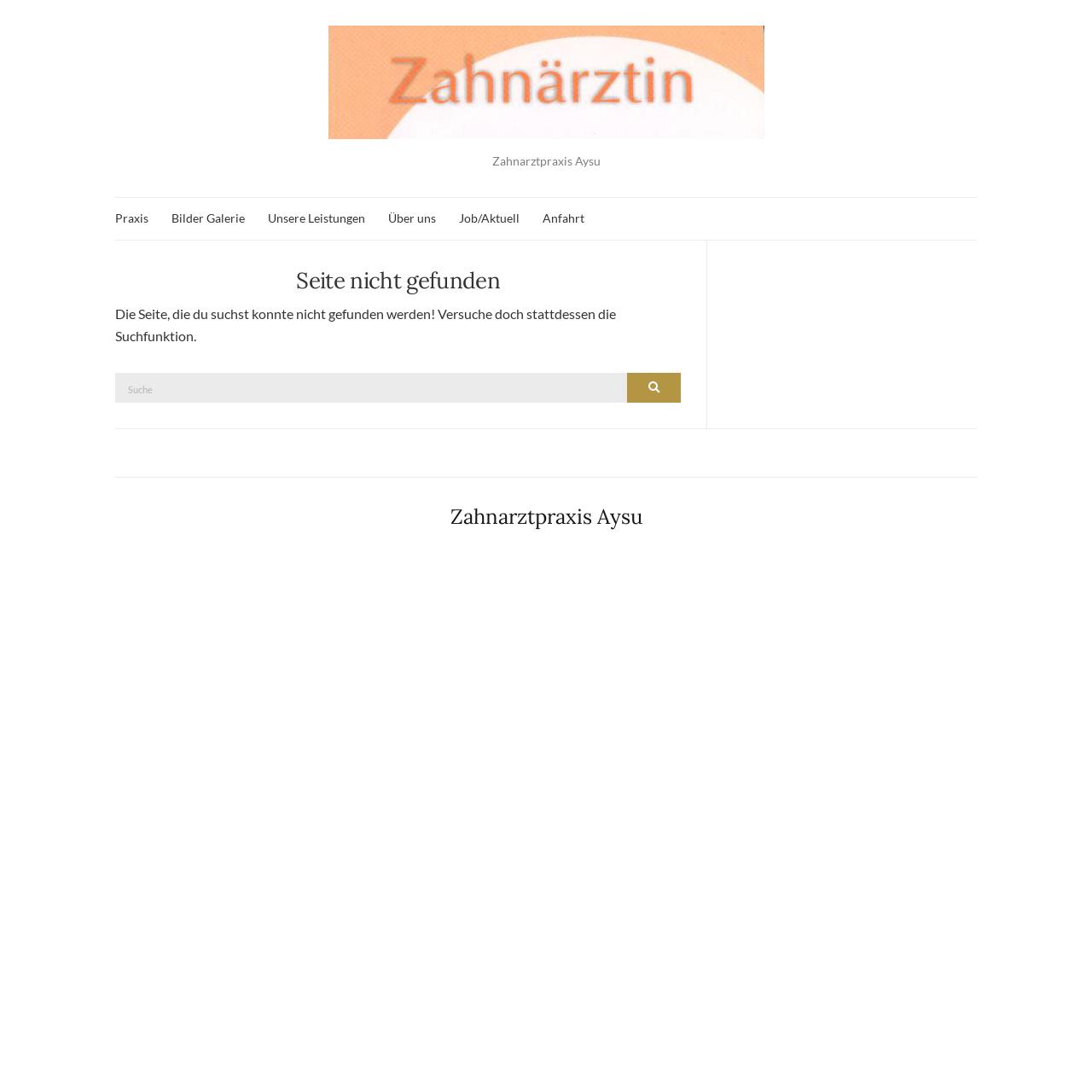What is the current status of the page?
Analyze the screenshot and provide a detailed answer to the question.

The current status of the page is indicated by the heading 'Seite nicht gefunden' which translates to 'Page not found'. This suggests that the user has navigated to a page that does not exist or has been removed.